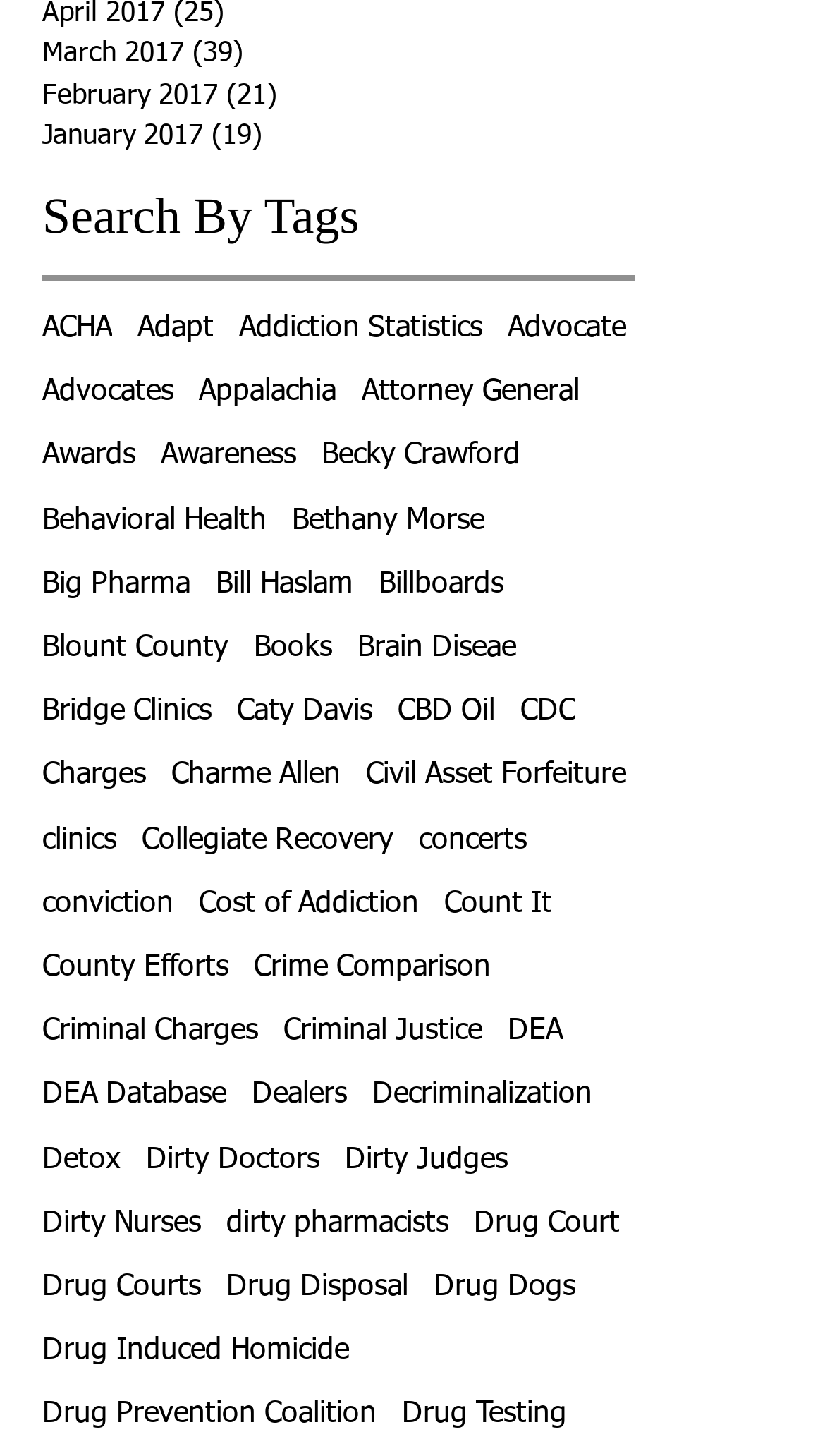How many characters are in the longest link under 'Search By Tags'?
Using the image as a reference, answer with just one word or a short phrase.

34